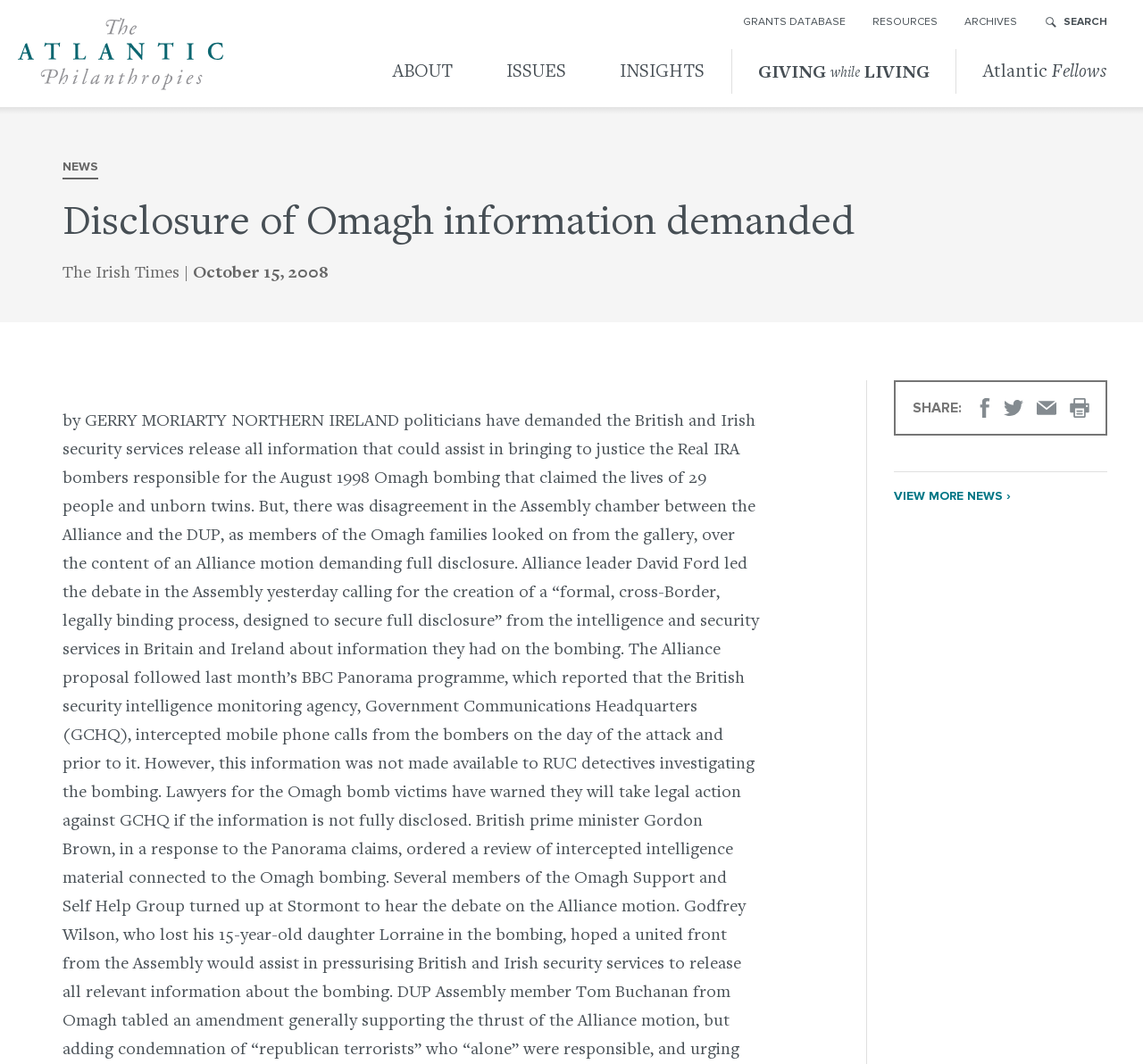Determine the bounding box of the UI component based on this description: "Atlantic Fellows". The bounding box coordinates should be four float values between 0 and 1, i.e., [left, top, right, bottom].

[0.837, 0.034, 0.984, 0.101]